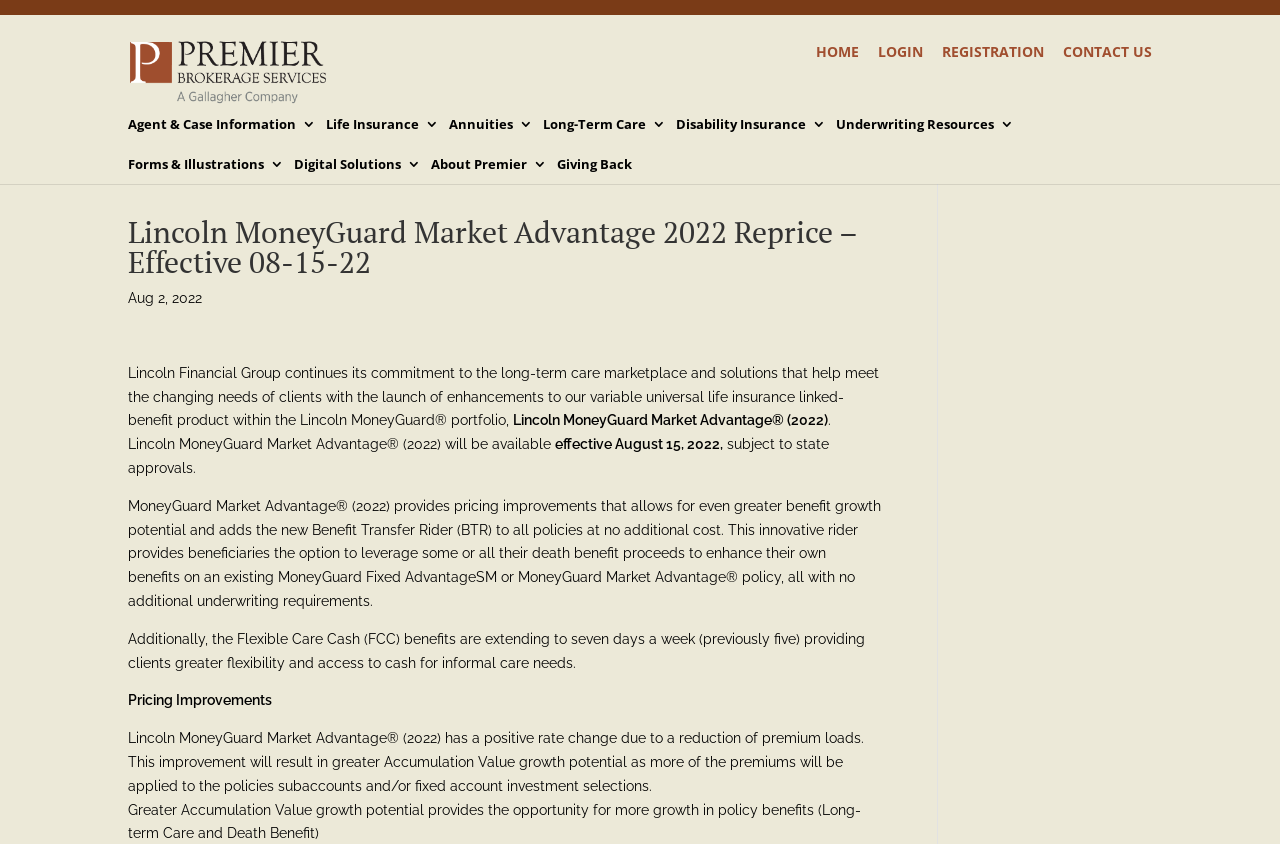Identify the bounding box coordinates for the UI element described as follows: Agent & Case Information. Use the format (top-left x, top-left y, bottom-right x, bottom-right y) and ensure all values are floating point numbers between 0 and 1.

[0.1, 0.123, 0.247, 0.171]